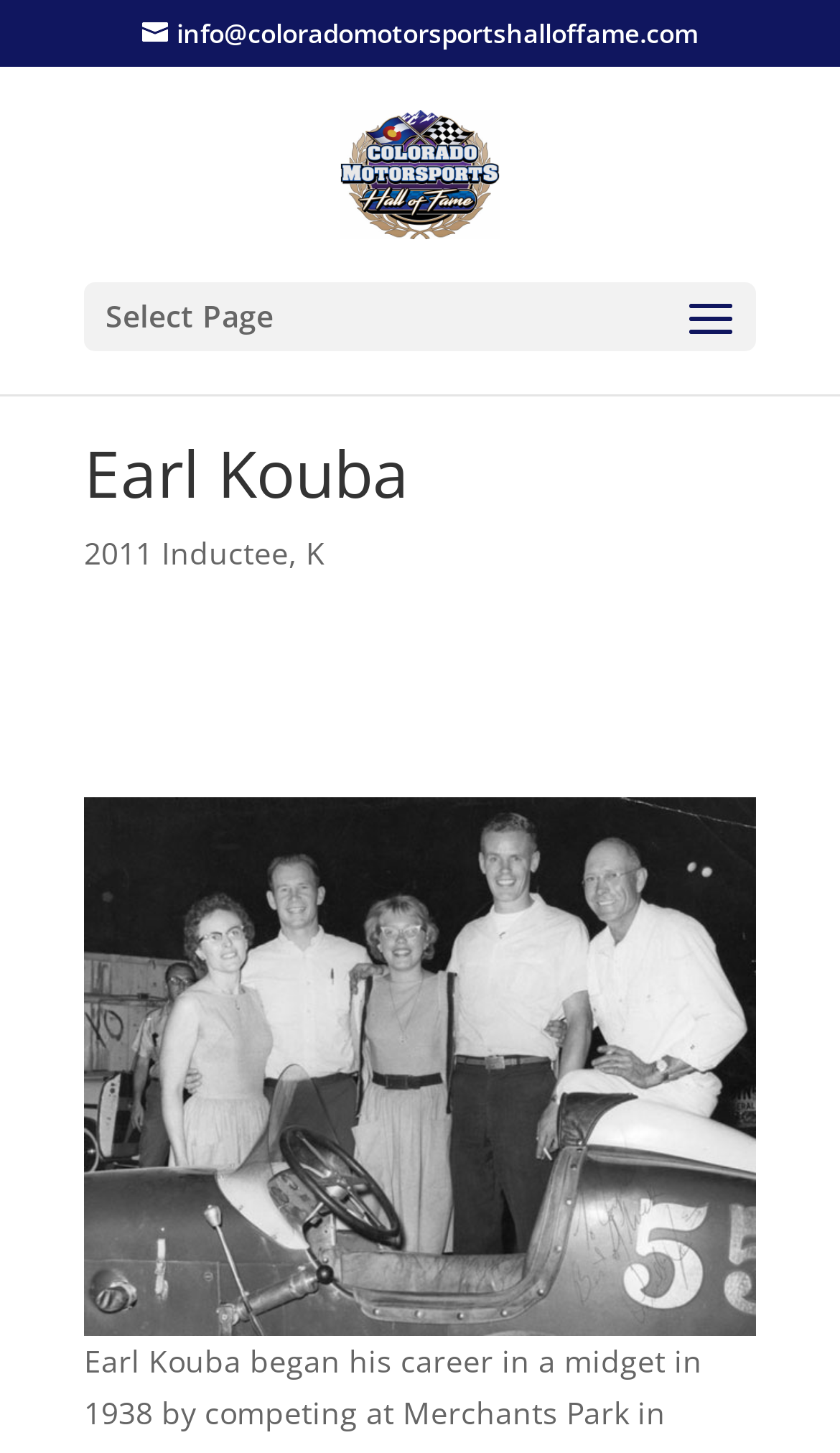What is the year of induction? Please answer the question using a single word or phrase based on the image.

2011